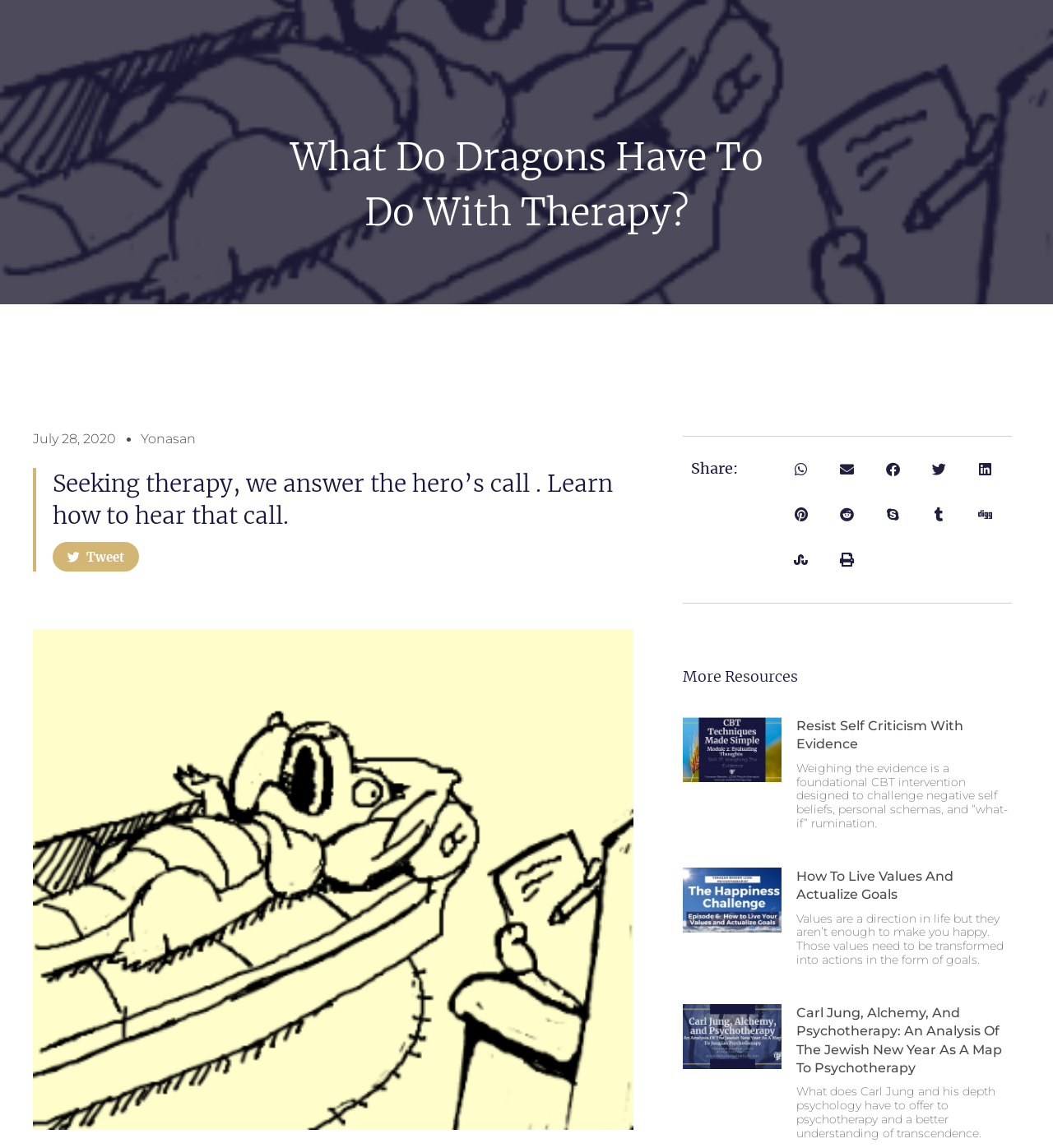Create a detailed description of the webpage's content and layout.

This webpage is about Jerusalem Therapy, with a focus on the connection between dragons and therapy. At the top, there is a heading that repeats the title "What Do Dragons Have To Do With Therapy?" followed by a link to the date "July 28, 2020" and another link to the author "Yonasan". 

Below these elements, there is a blockquote with a static text that reads "Seeking therapy, we answer the hero’s call. Learn how to hear that call." This blockquote also contains a footer with a link to "Tweet". 

To the right of the blockquote, there is a heading "Share:" and below it, a heading "More Resources" that serves as a title for a section of article links. This section contains three articles, each with a heading and a link to the article. The first article is titled "Resist Self Criticism With Evidence" and has a brief description of the article's content. The second article is titled "How To Live Values And Actualize Goals" and also has a brief description. The third article is titled "Carl Jung, Alchemy, And Psychotherapy: An Analysis Of The Jewish New Year As A Map To Psychotherapy" and has a brief description as well.